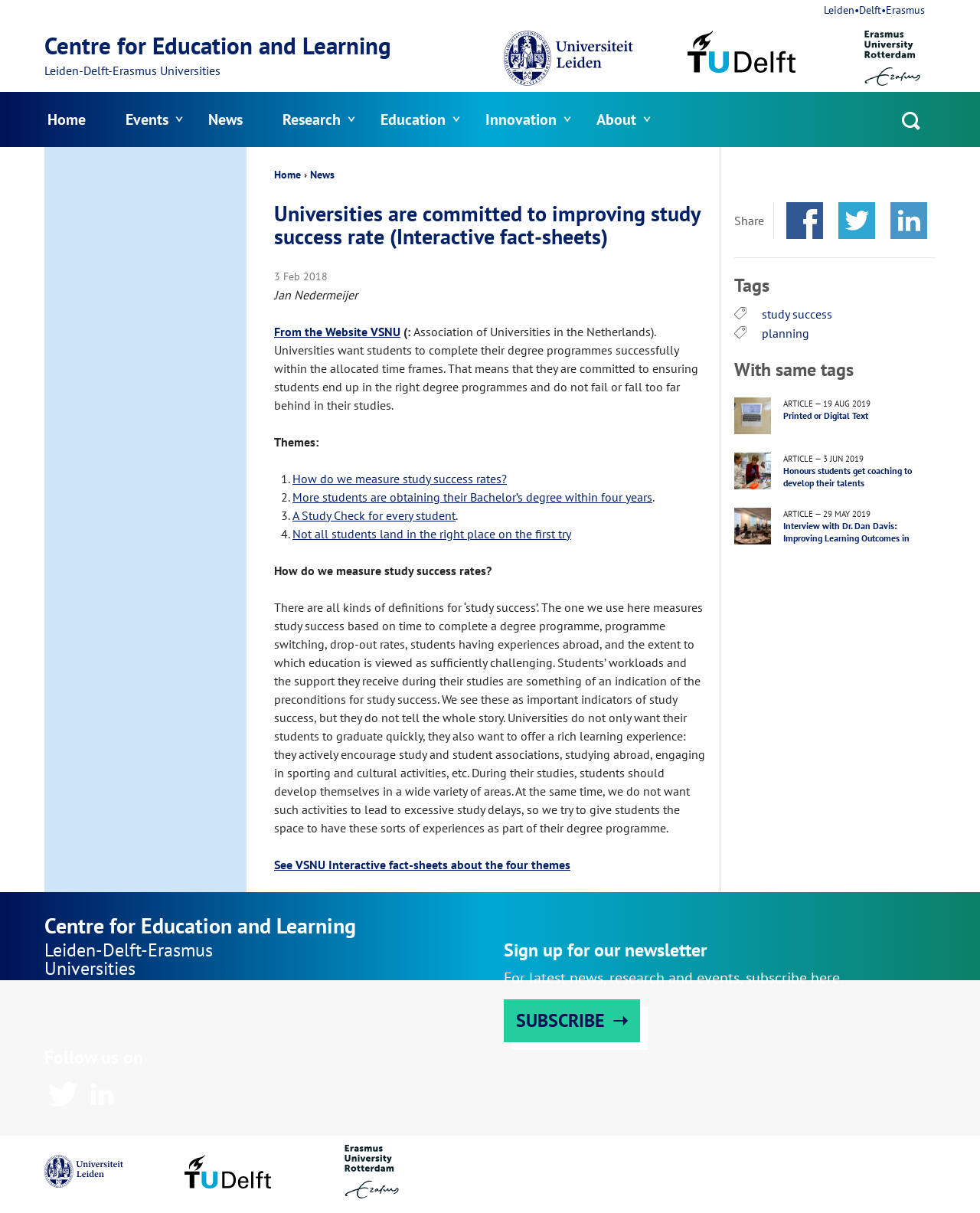What is the main topic of this webpage?
Using the visual information, answer the question in a single word or phrase.

study success rate